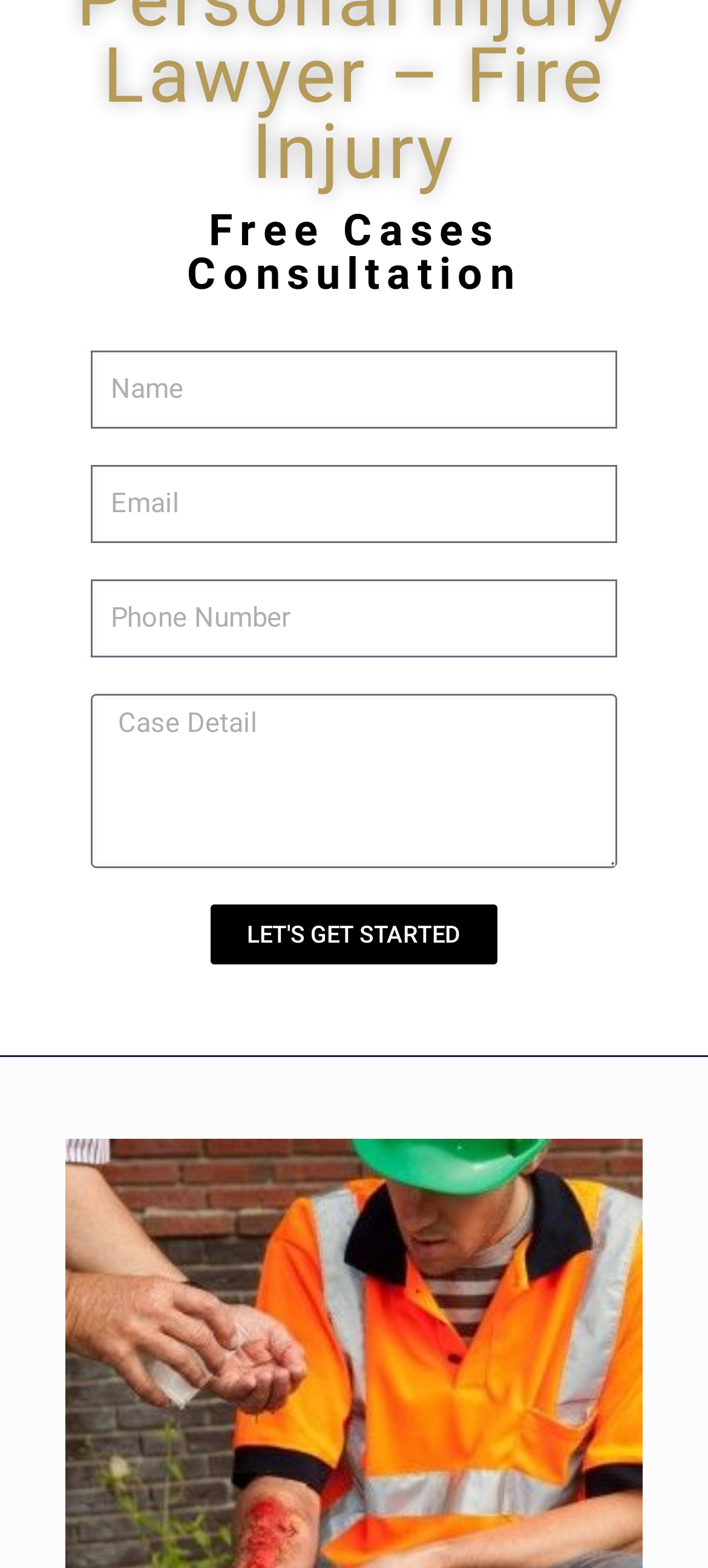Using the element description LET'S GET STARTED, predict the bounding box coordinates for the UI element. Provide the coordinates in (top-left x, top-left y, bottom-right x, bottom-right y) format with values ranging from 0 to 1.

[0.297, 0.577, 0.703, 0.615]